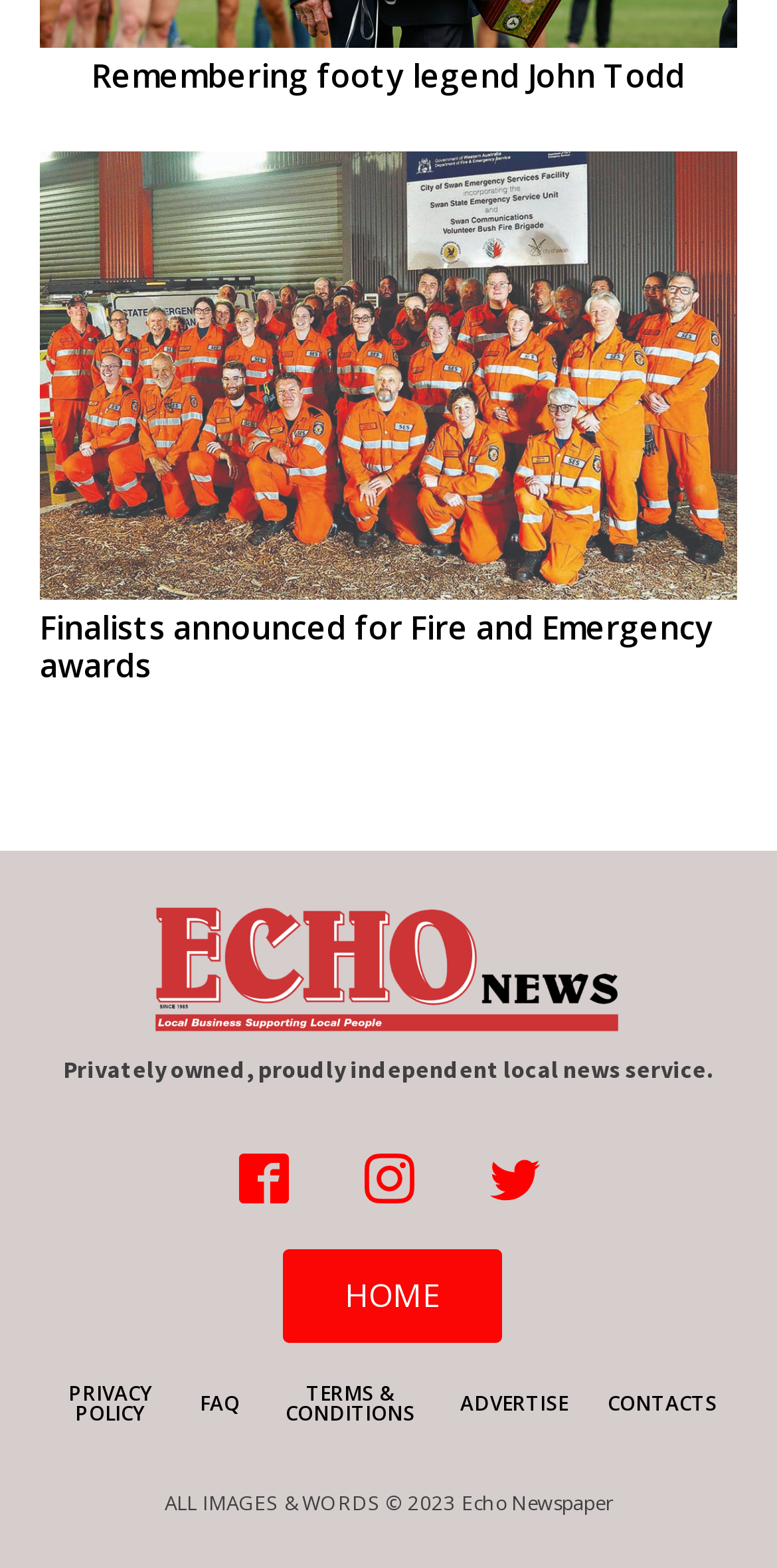Please give the bounding box coordinates of the area that should be clicked to fulfill the following instruction: "Go to HOME page". The coordinates should be in the format of four float numbers from 0 to 1, i.e., [left, top, right, bottom].

[0.364, 0.796, 0.646, 0.857]